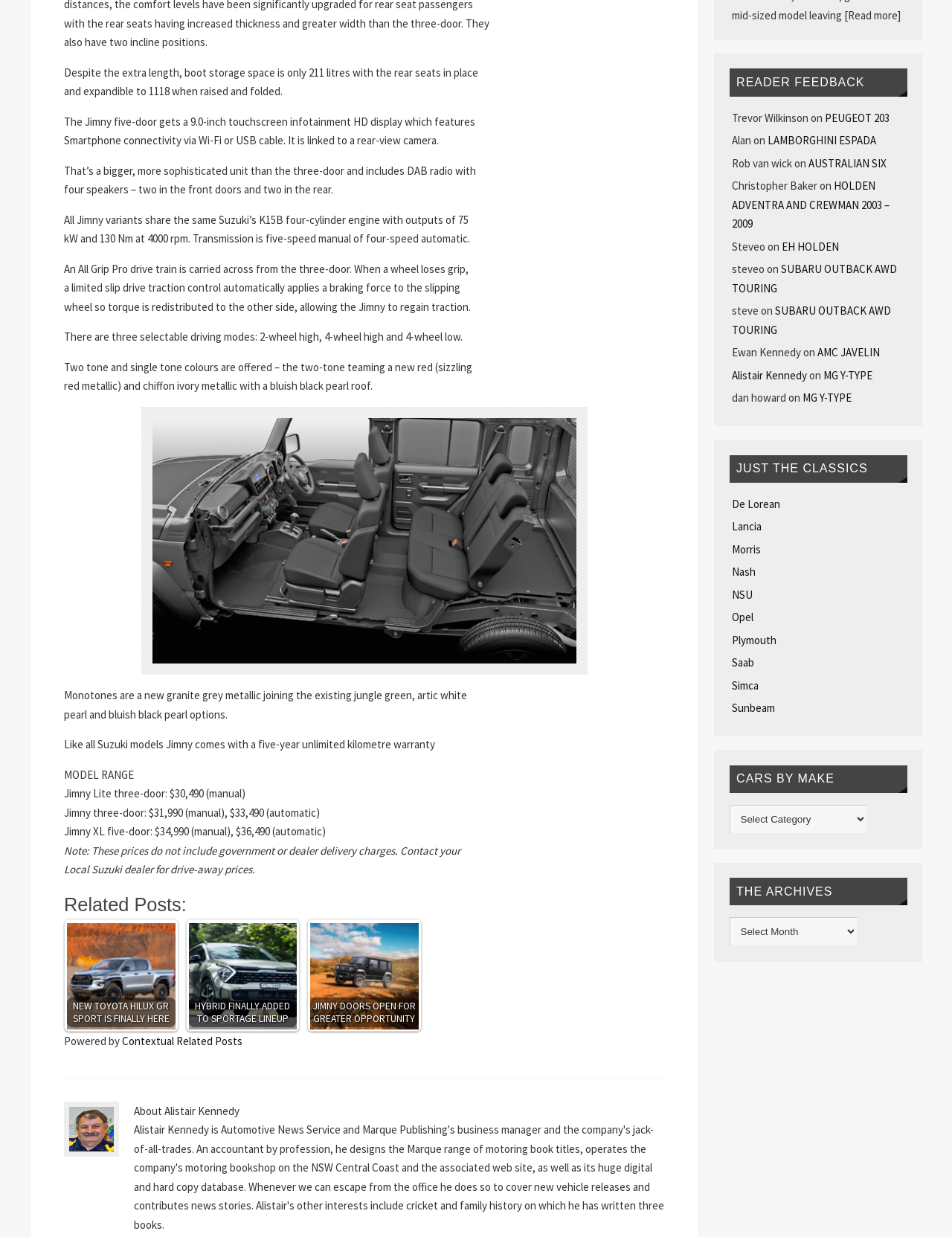Identify and provide the bounding box coordinates of the UI element described: "AMC JAVELIN". The coordinates should be formatted as [left, top, right, bottom], with each number being a float between 0 and 1.

[0.858, 0.279, 0.924, 0.291]